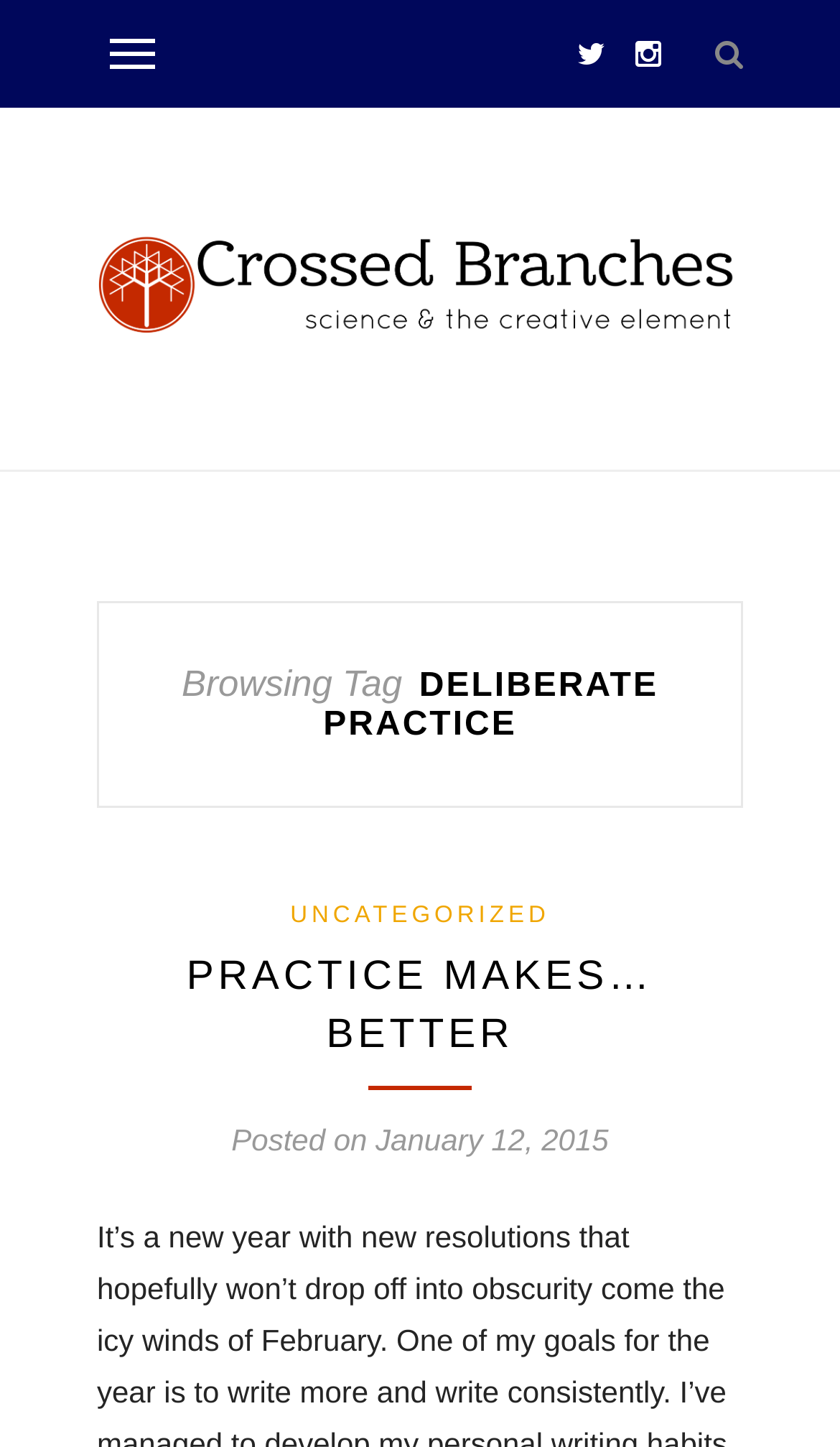What is the category of the post?
Please provide a detailed answer to the question.

I found the answer by looking at the link element with the text 'UNCATEGORIZED' which is likely to be the category of the post.